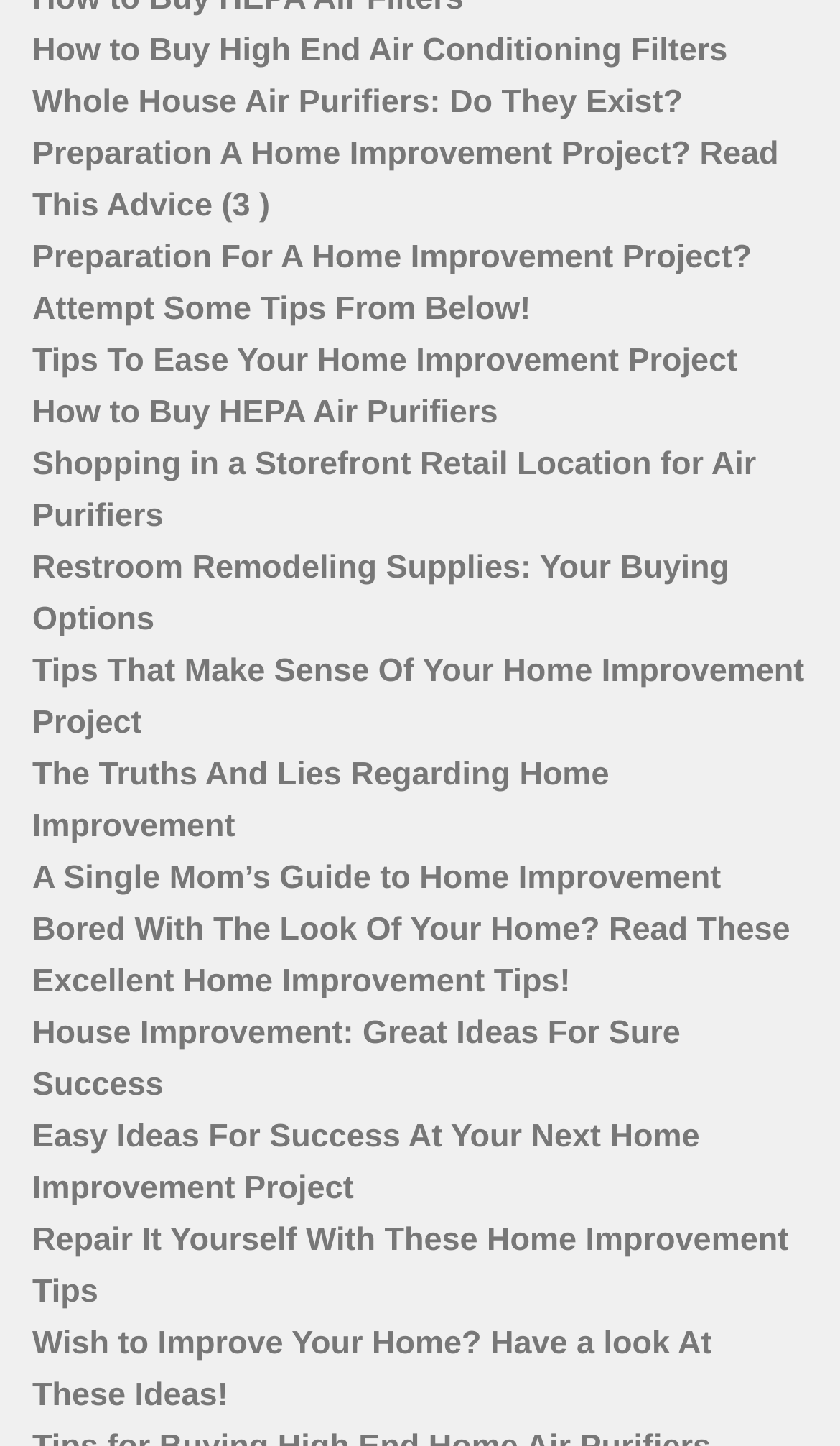Provide the bounding box coordinates of the section that needs to be clicked to accomplish the following instruction: "Explore restroom remodeling supplies."

[0.038, 0.38, 0.868, 0.441]